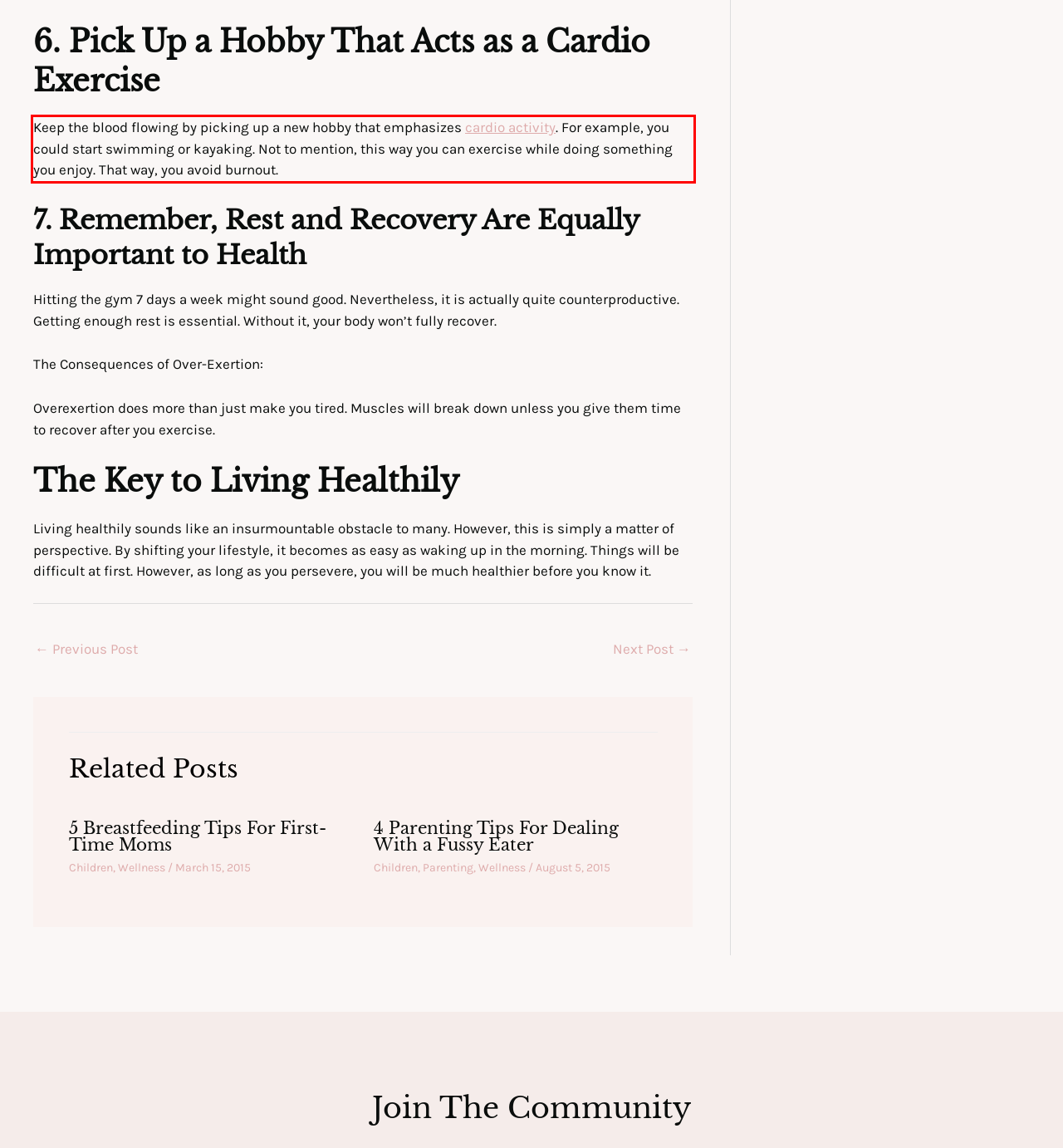Identify the red bounding box in the webpage screenshot and perform OCR to generate the text content enclosed.

Keep the blood flowing by picking up a new hobby that emphasizes cardio activity. For example, you could start swimming or kayaking. Not to mention, this way you can exercise while doing something you enjoy. That way, you avoid burnout.